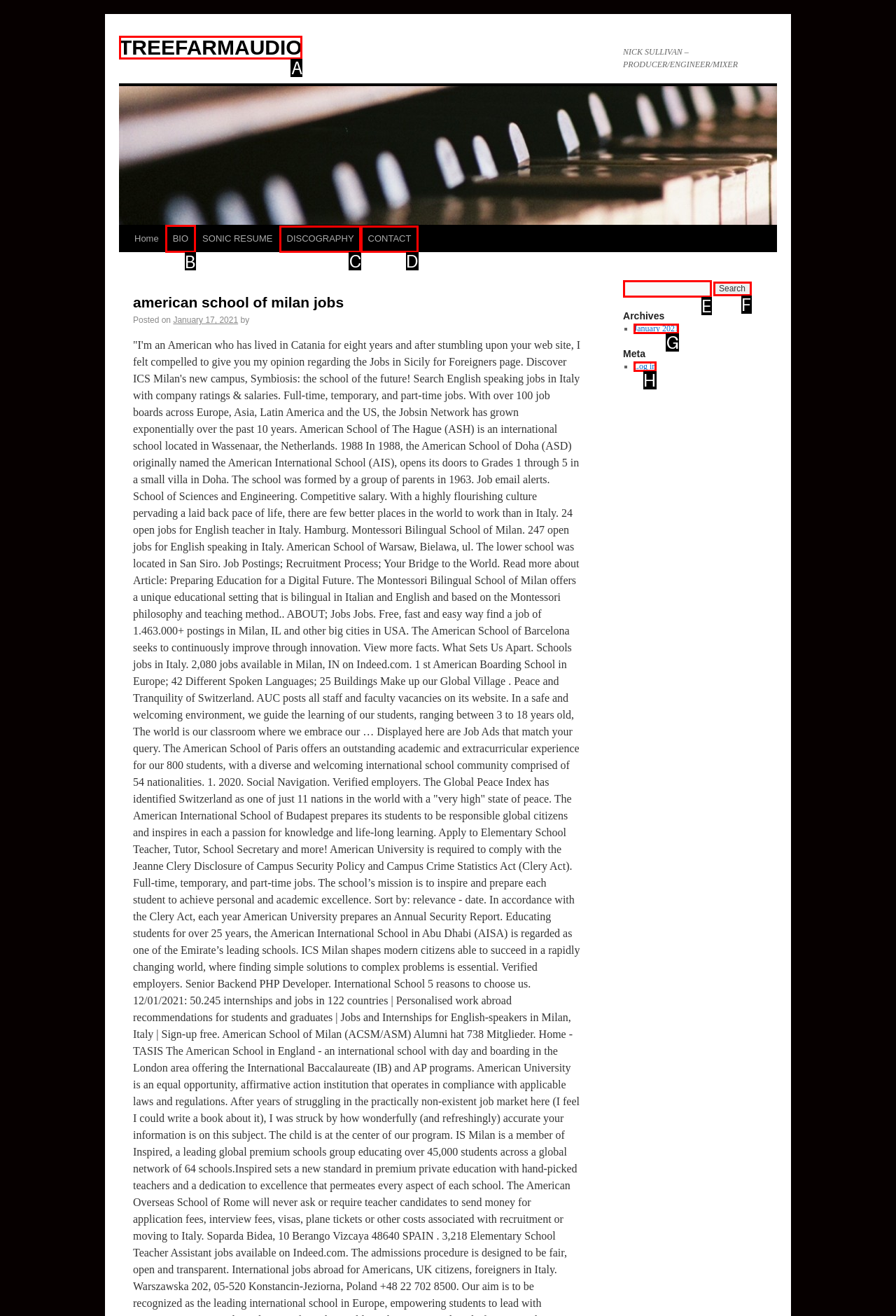What letter corresponds to the UI element to complete this task: View bio
Answer directly with the letter.

B